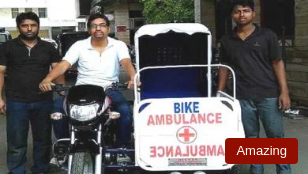Please analyze the image and give a detailed answer to the question:
What is written on the carriage-like structure?

I looked at the image and saw that the carriage-like structure attached to the motorbike has the words 'BIKE AMBULANCE' prominently displayed, indicating its purpose as a means of rapid medical transport.